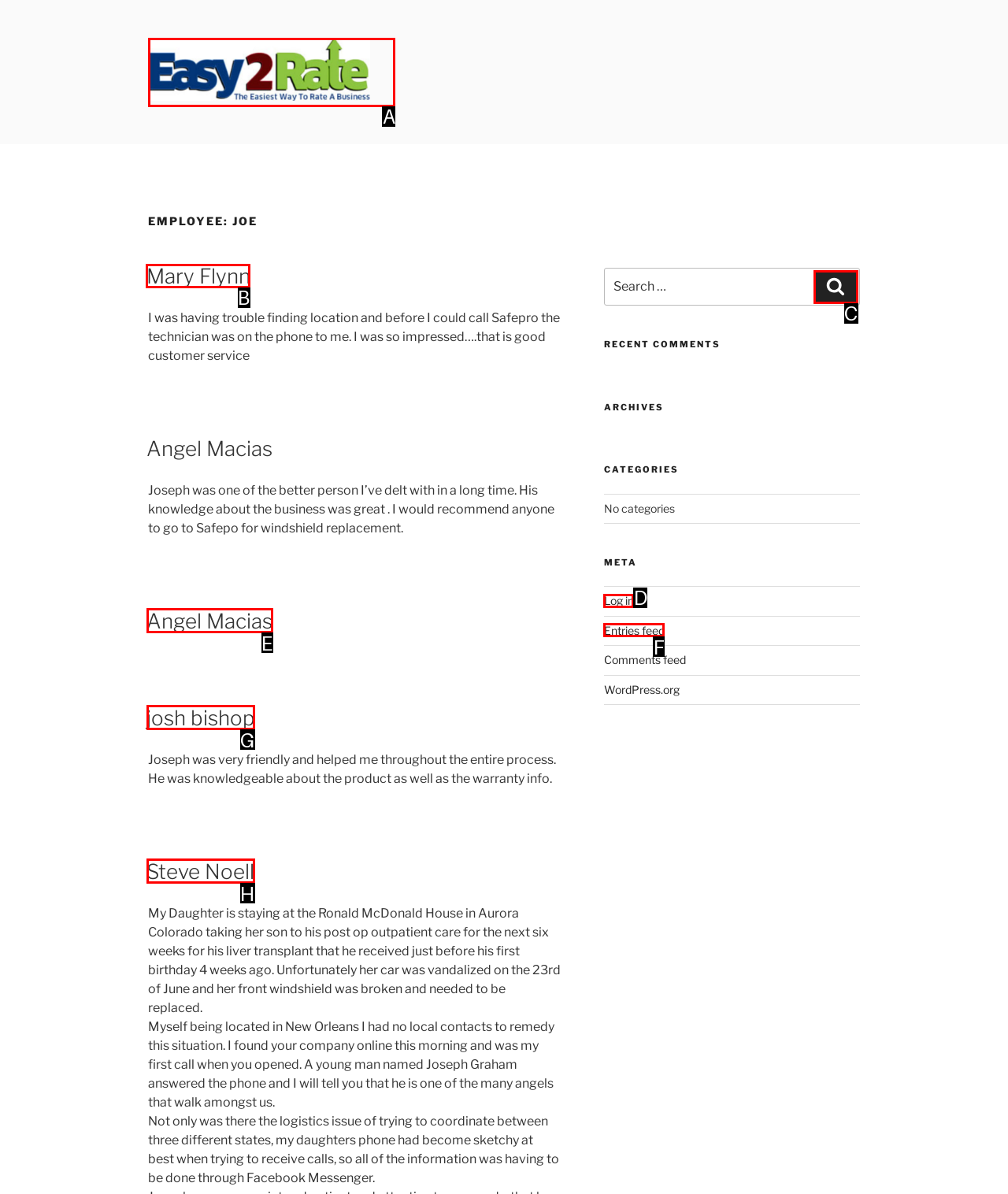Determine which HTML element should be clicked for this task: Read the review from Mary Flynn
Provide the option's letter from the available choices.

B